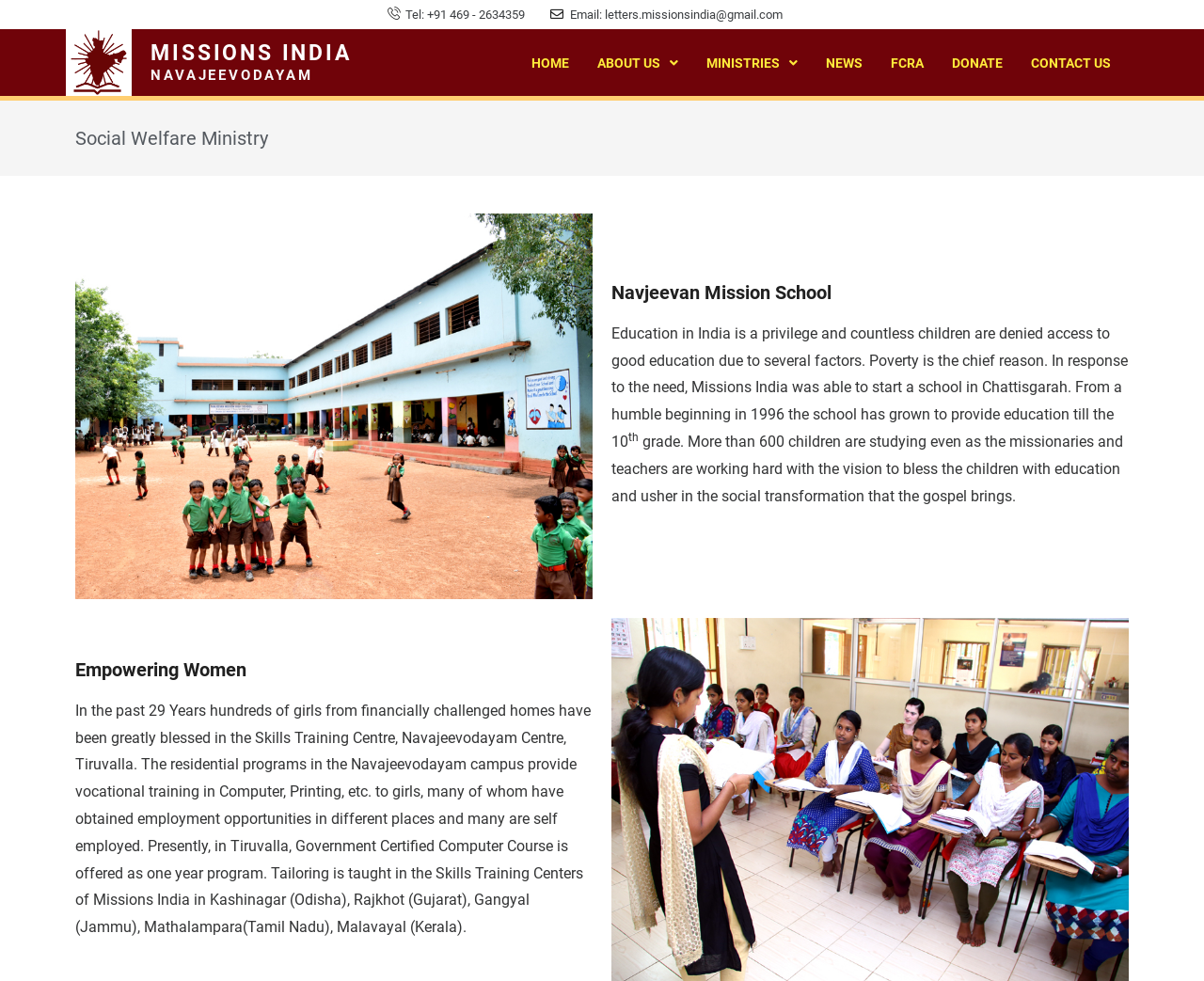Locate the bounding box coordinates of the element you need to click to accomplish the task described by this instruction: "Click the 'NAVAJEEVODAYAM' link".

[0.125, 0.068, 0.26, 0.085]